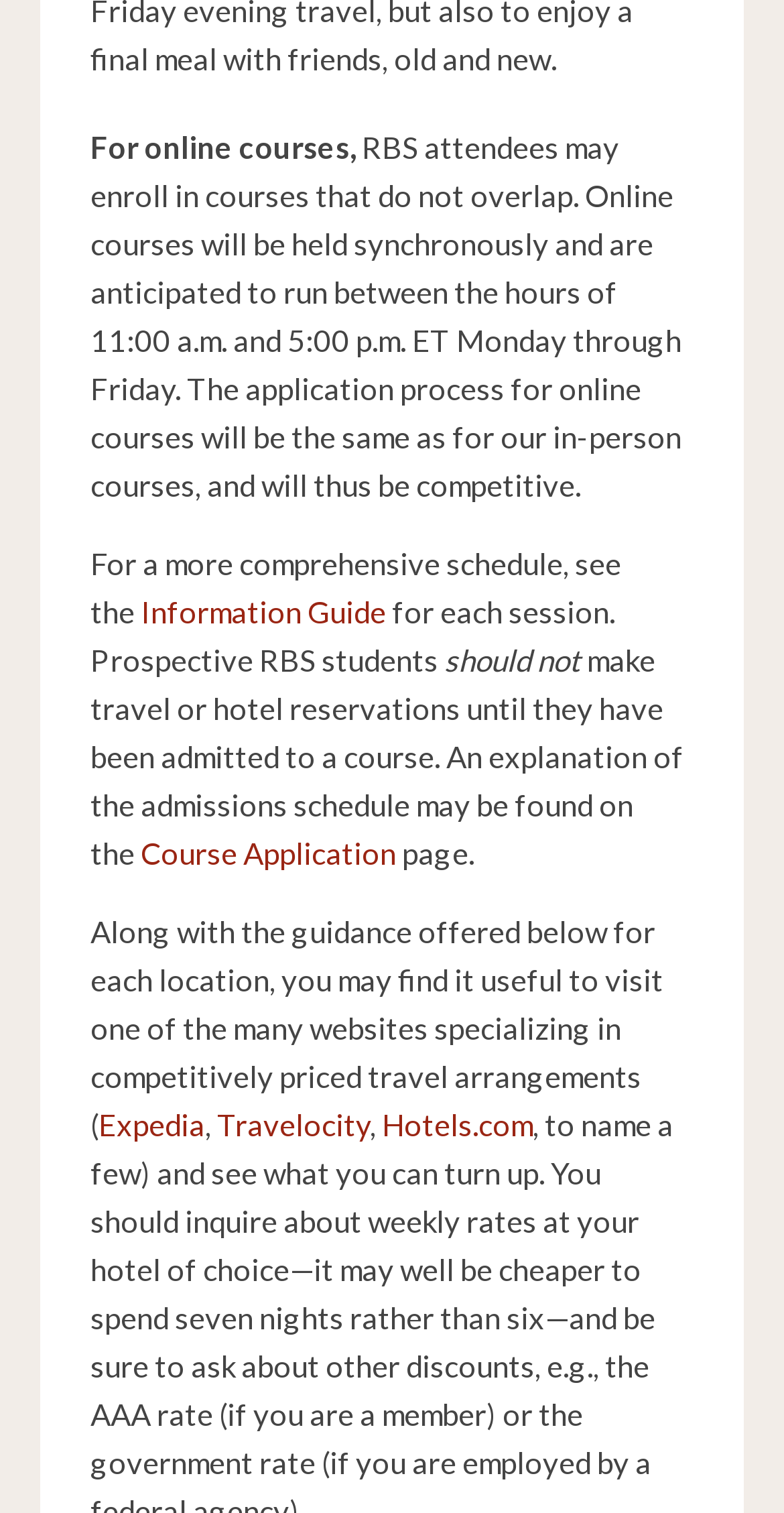What is the purpose of the application process for online courses?
Utilize the image to construct a detailed and well-explained answer.

The webpage mentions that the application process for online courses will be the same as for in-person courses, and will thus be competitive, implying that the purpose is to select the most suitable candidates.